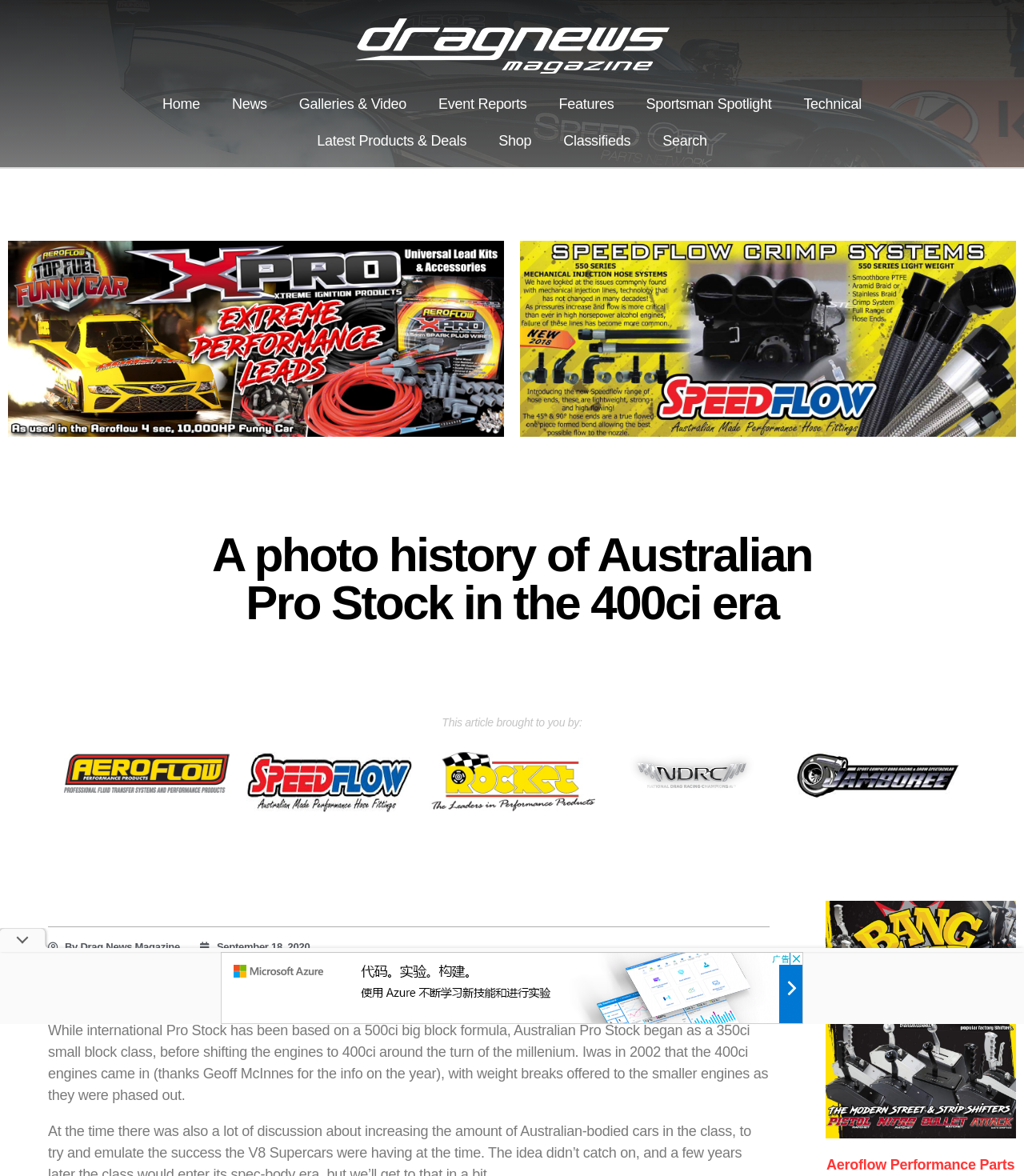What is the engine size of Australian Pro Stock?
Examine the screenshot and reply with a single word or phrase.

400ci